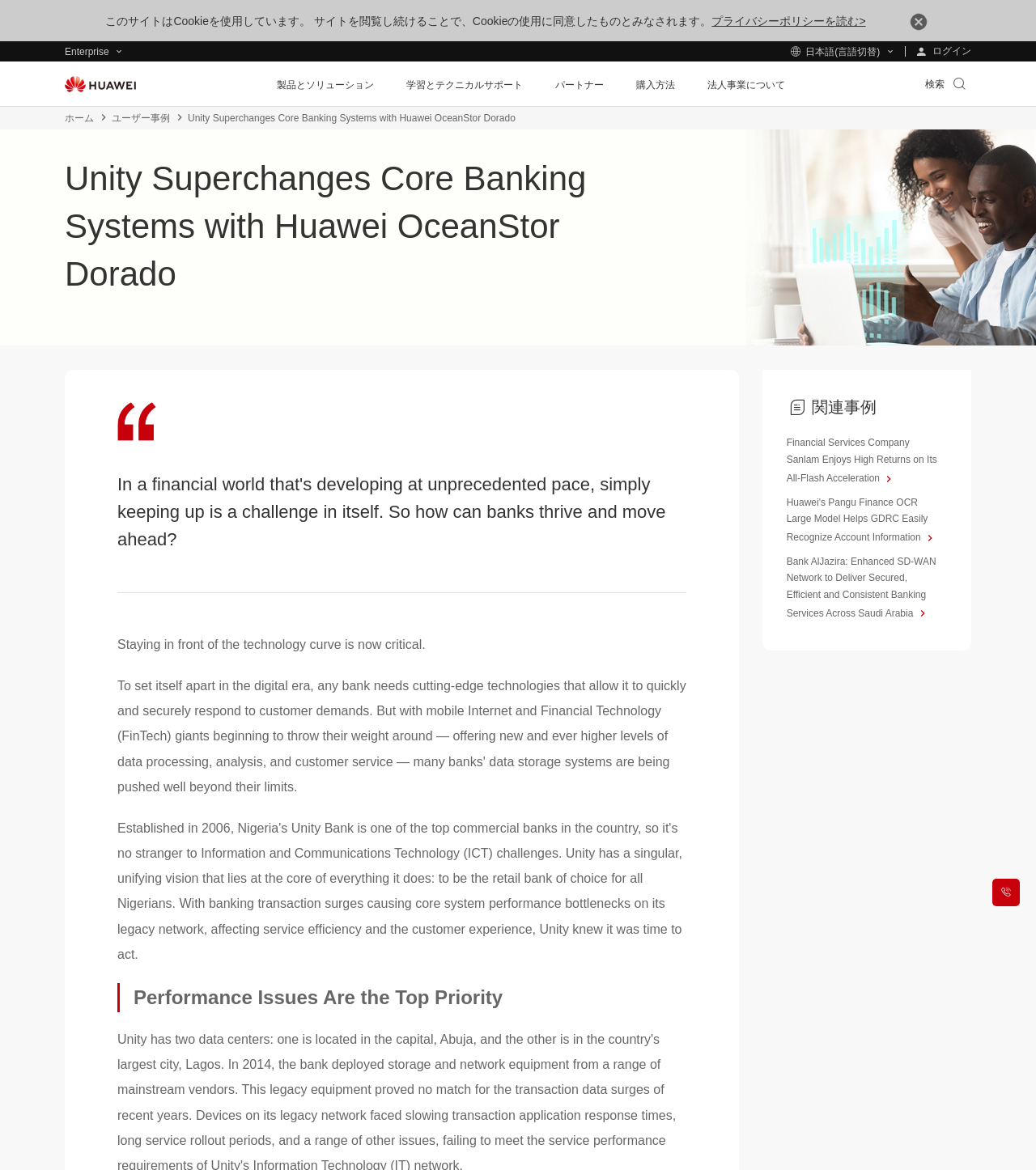Answer with a single word or phrase: 
What is the name of the bank in the case study?

Unity Bank